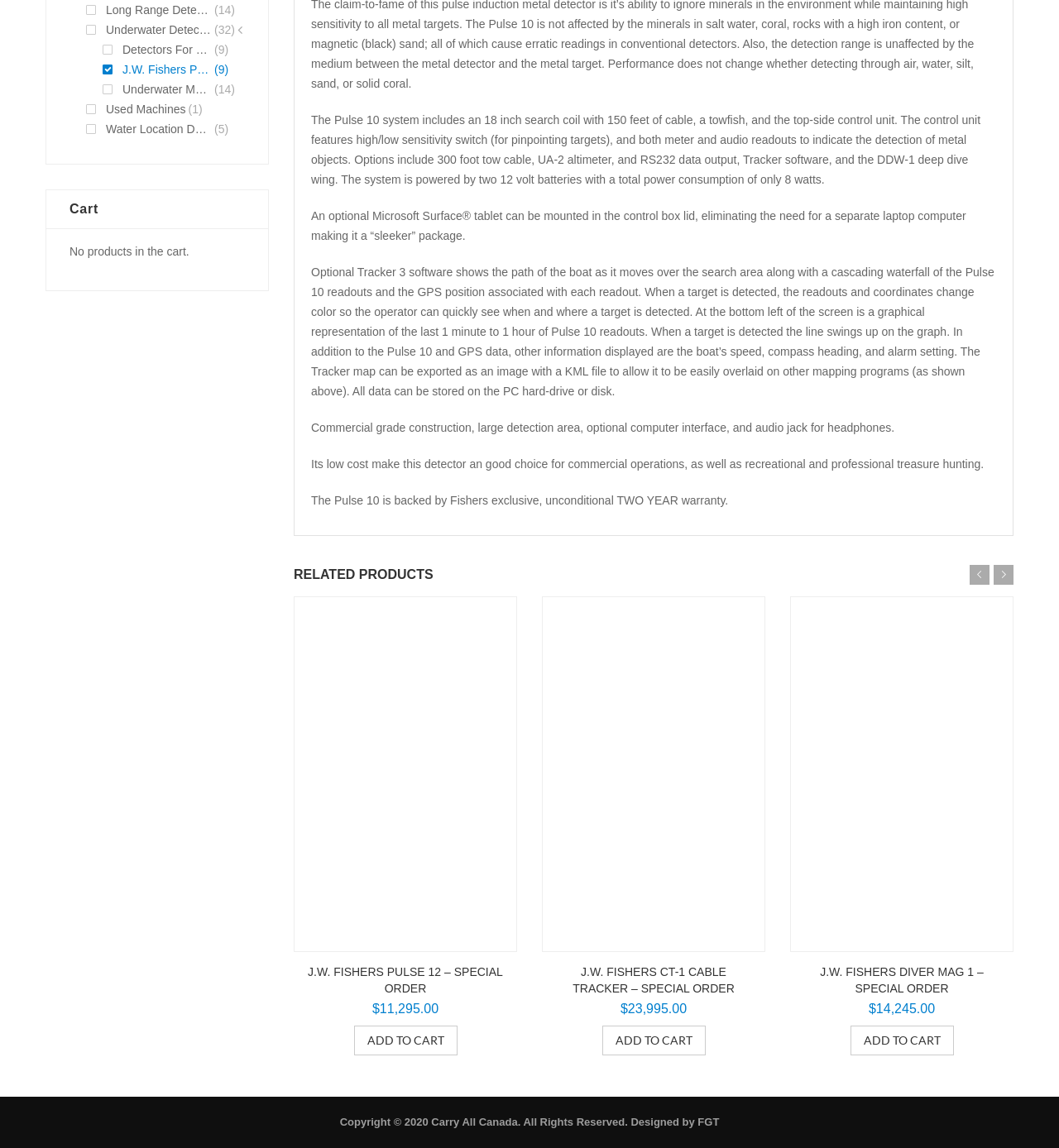Based on the element description Add to cart, identify the bounding box coordinates for the UI element. The coordinates should be in the format (top-left x, top-left y, bottom-right x, bottom-right y) and within the 0 to 1 range.

[0.334, 0.893, 0.432, 0.919]